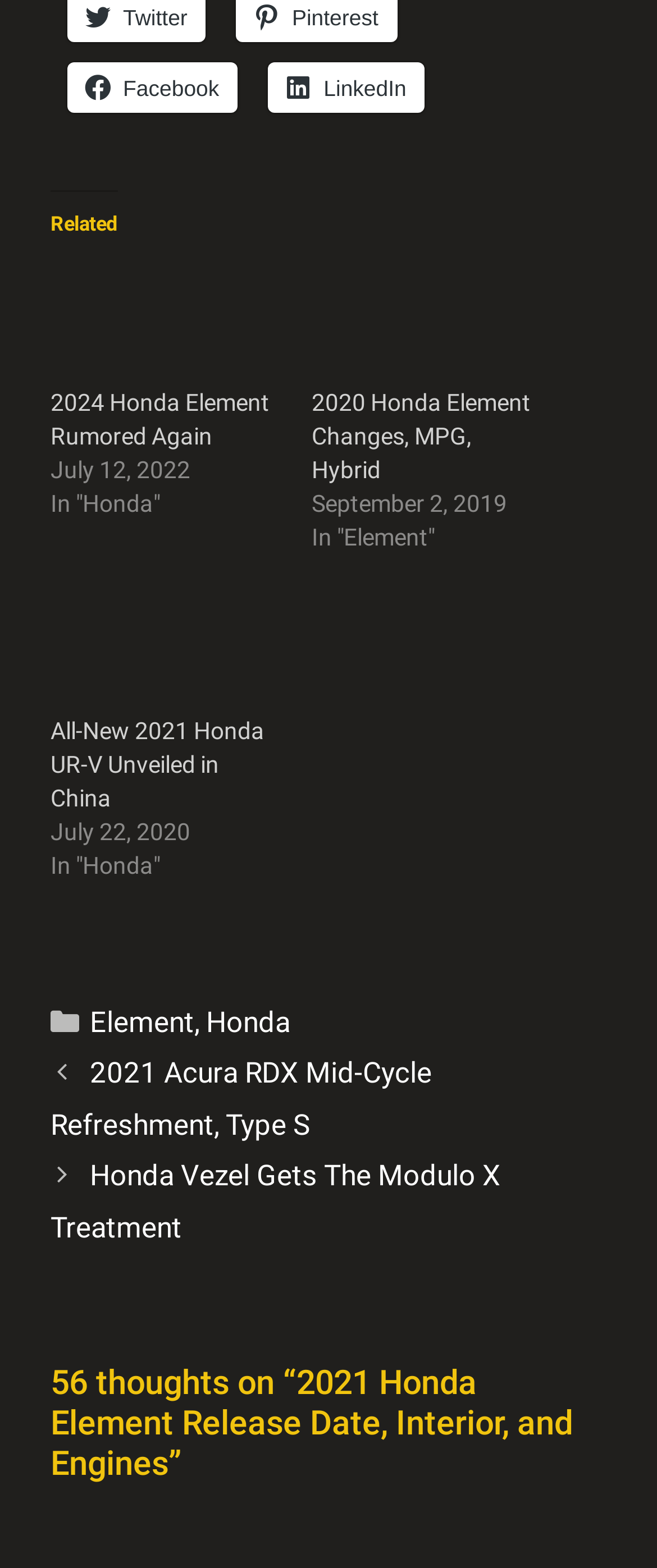Determine the bounding box for the UI element described here: "Facebook".

[0.103, 0.04, 0.362, 0.072]